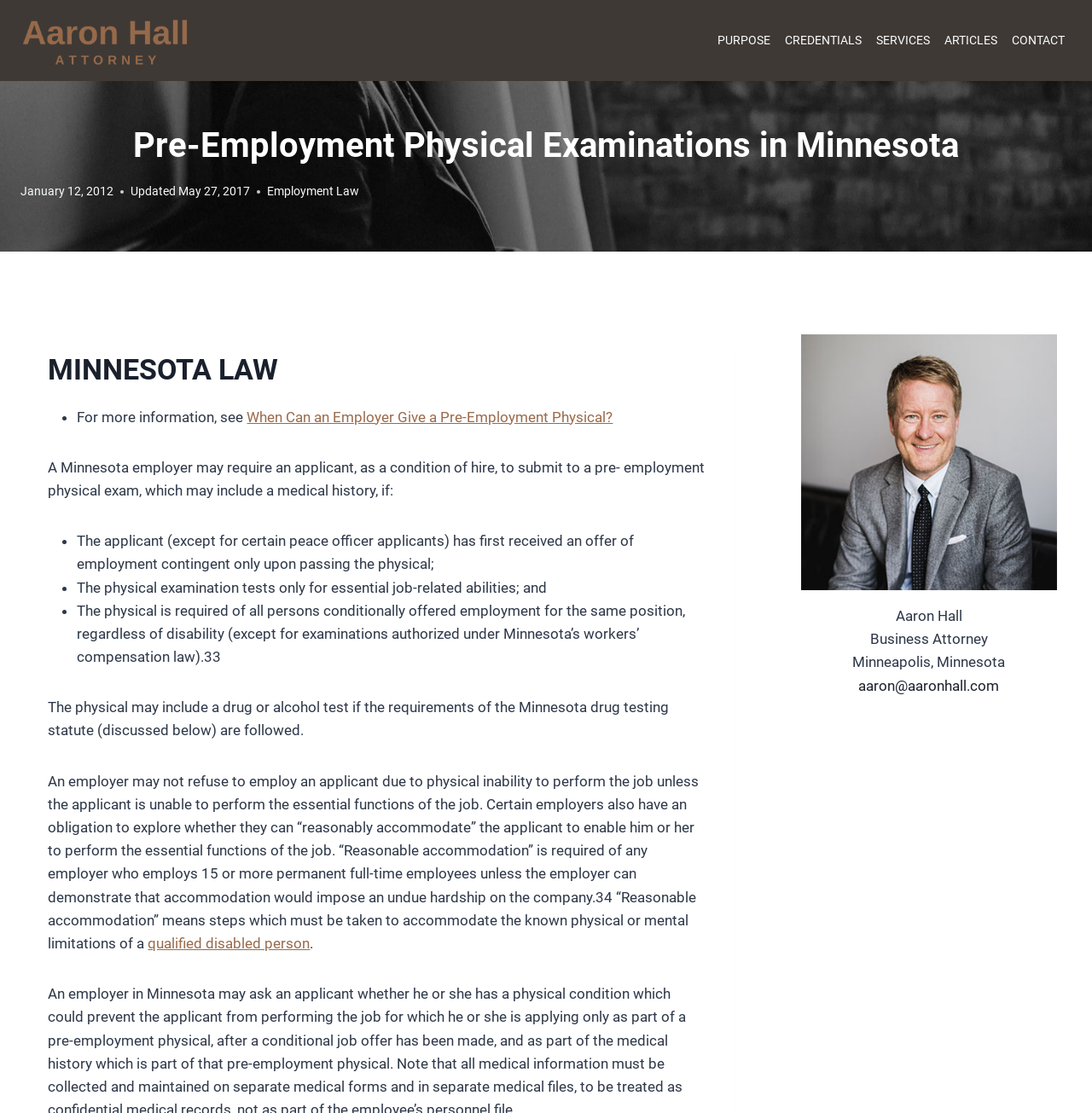What is the obligation of certain employers?
Please use the visual content to give a single word or phrase answer.

To reasonably accommodate